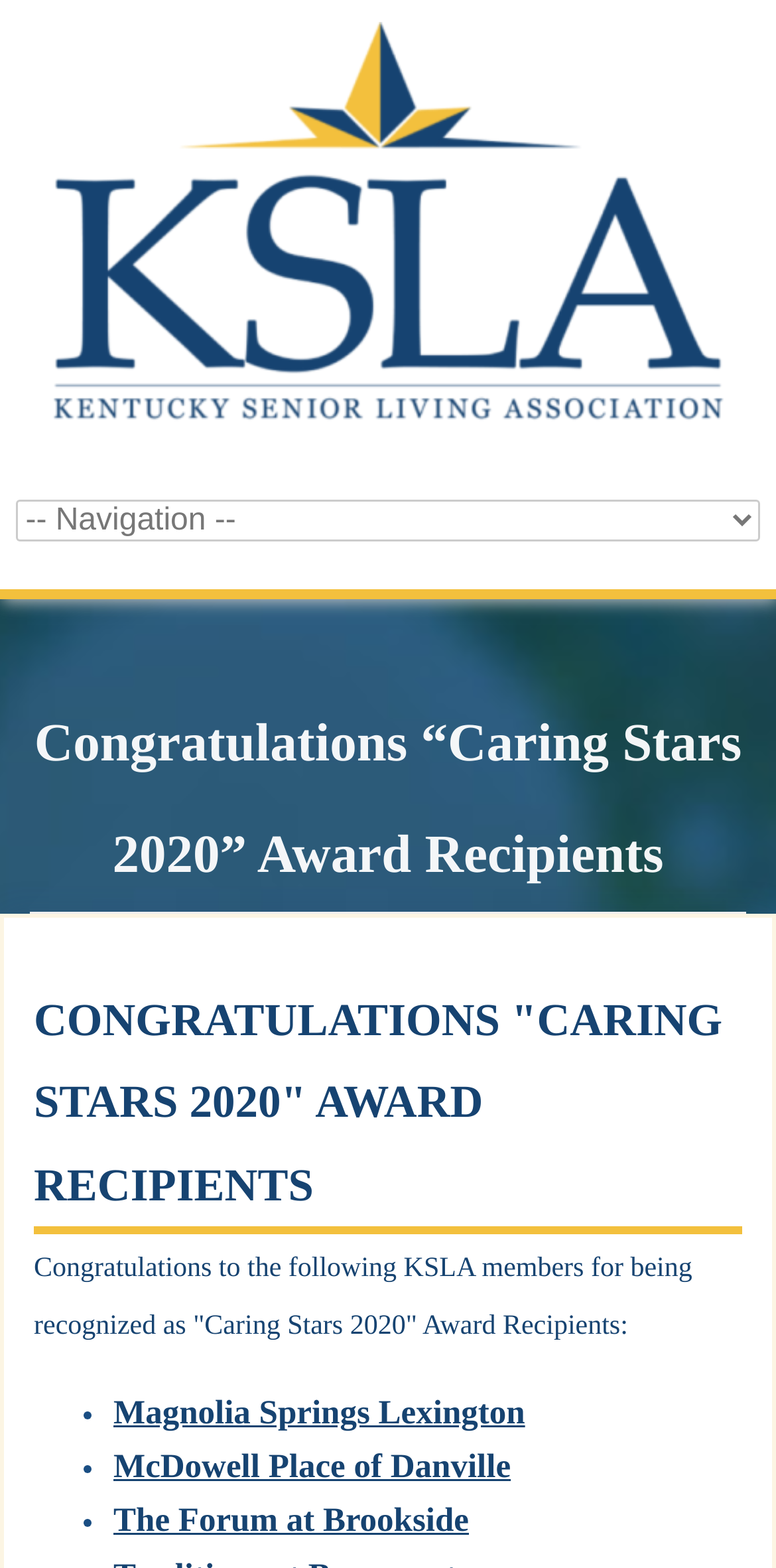Offer a meticulous caption that includes all visible features of the webpage.

The webpage appears to be a congratulatory page for award recipients. At the top, there is a heading that reads "Congratulations “Caring Stars 2020” Award Recipients" in a larger font size. Below this heading, there is a paragraph of text that congratulates the following KSLA members for being recognized as "Caring Stars 2020" Award recipients.

The list of award recipients is presented in a bulleted format, with each recipient listed on a new line. The list includes four recipients: Magnolia Springs Lexington, McDowell Place of Danville, The Forum at Brookside, and Traditions at Beaumont (although the last one is not explicitly mentioned in the accessibility tree, it is mentioned in the meta description). Each recipient's name is a clickable link.

To the top-right of the page, there is a combobox that is not expanded by default. The page also has a navigation menu or a dropdown list at the top, but its contents are not specified.

Overall, the page has a simple layout with a clear focus on congratulating the award recipients.